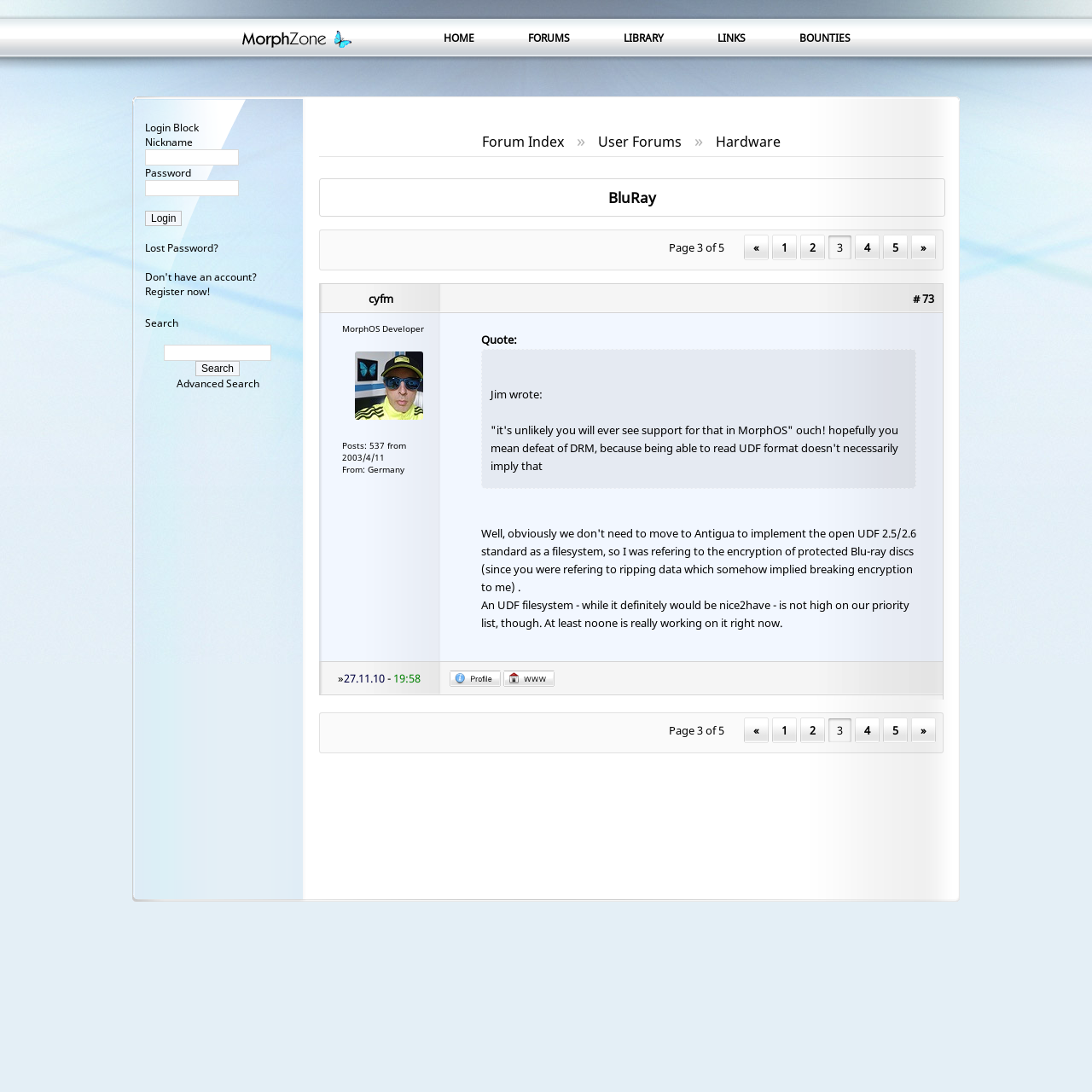Determine the bounding box coordinates for the UI element with the following description: "Advanced Search". The coordinates should be four float numbers between 0 and 1, represented as [left, top, right, bottom].

[0.161, 0.345, 0.237, 0.358]